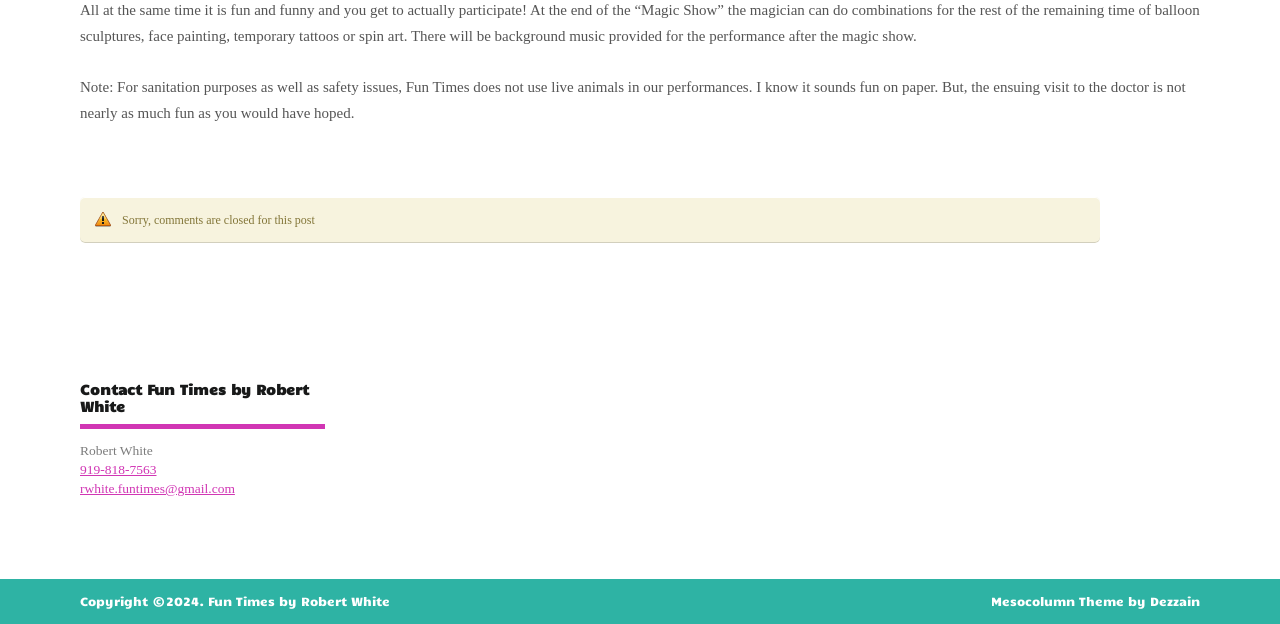How can you contact Fun Times?
Look at the image and respond with a one-word or short-phrase answer.

Phone or email